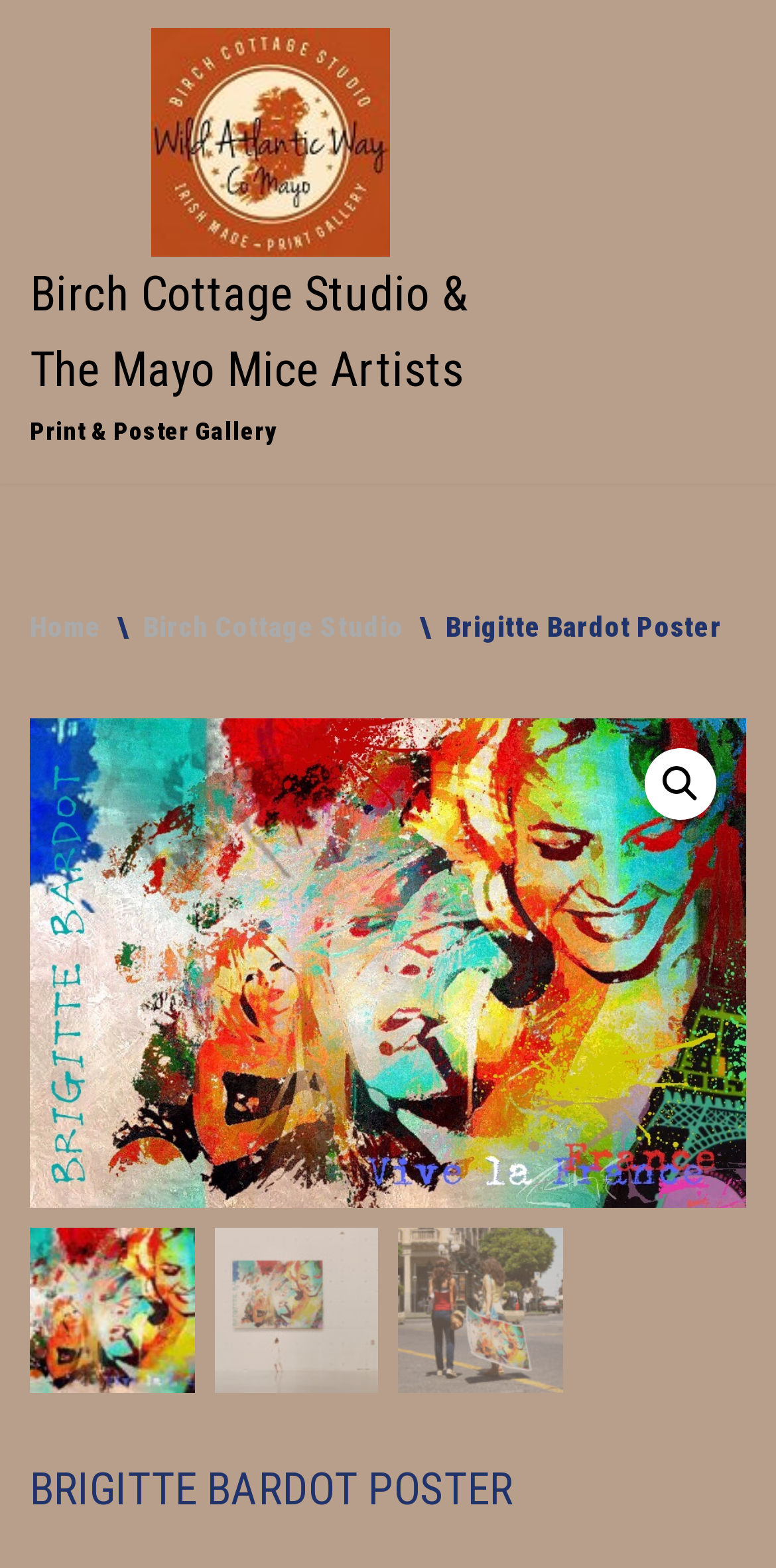Extract the primary header of the webpage and generate its text.

BRIGITTE BARDOT POSTER